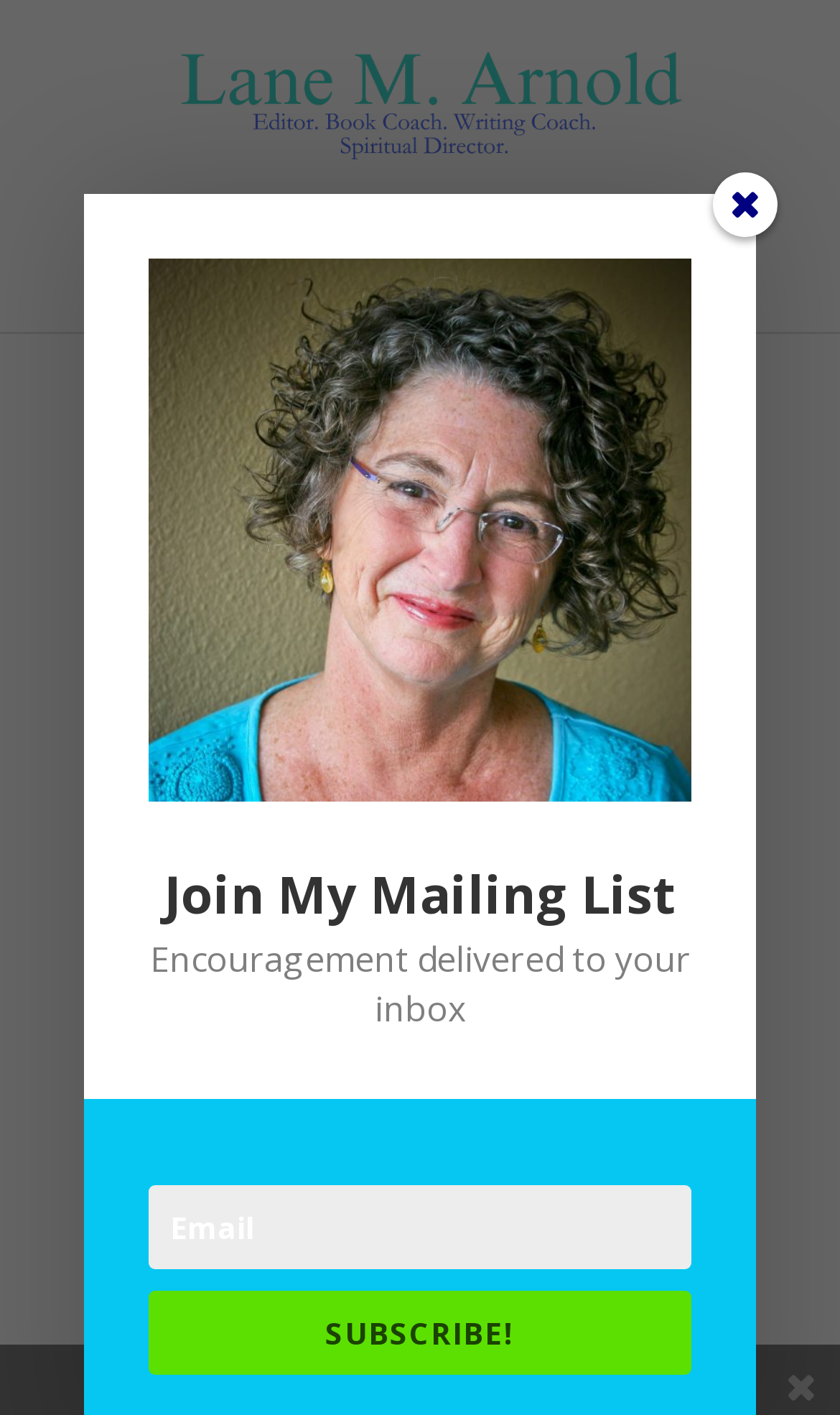Refer to the image and provide an in-depth answer to the question: 
What is the button below the textbox for?

The button below the textbox says 'SUBSCRIBE!', which implies that its purpose is to submit the email address entered in the textbox and subscribe to the mailing list.